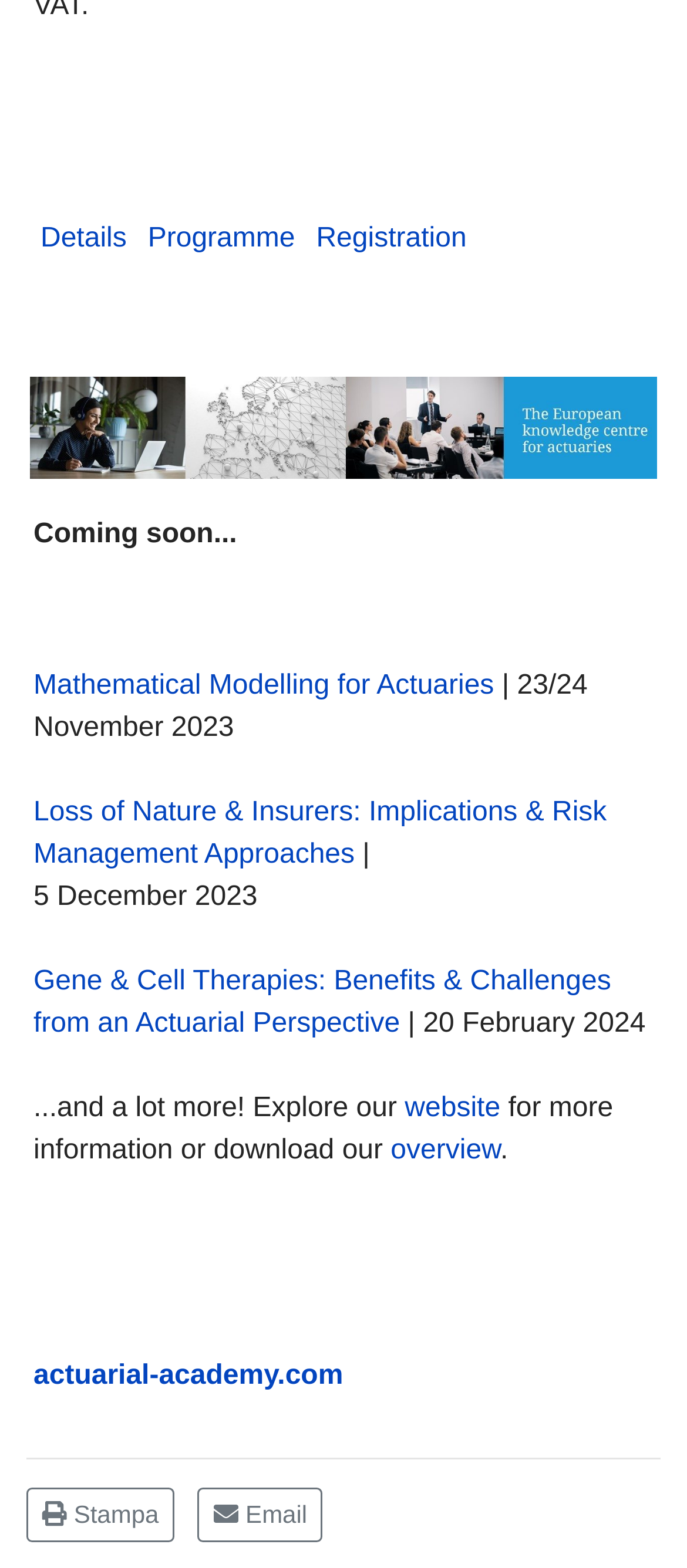What is the date of the 'Loss of Nature & Insurers' programme?
Answer the question based on the image using a single word or a brief phrase.

5 December 2023